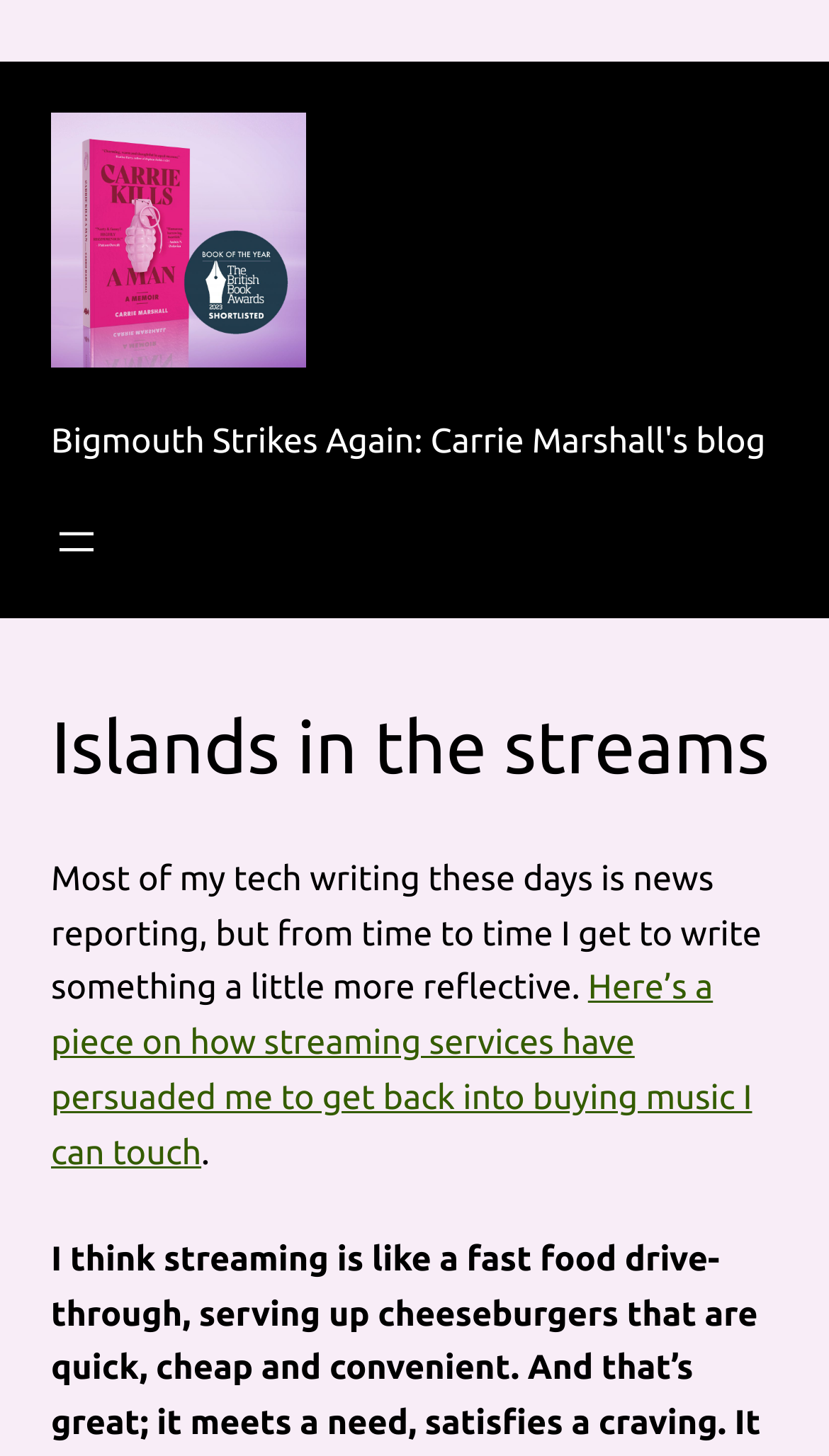Show the bounding box coordinates for the HTML element described as: "aria-label="Open menu"".

[0.062, 0.355, 0.123, 0.39]